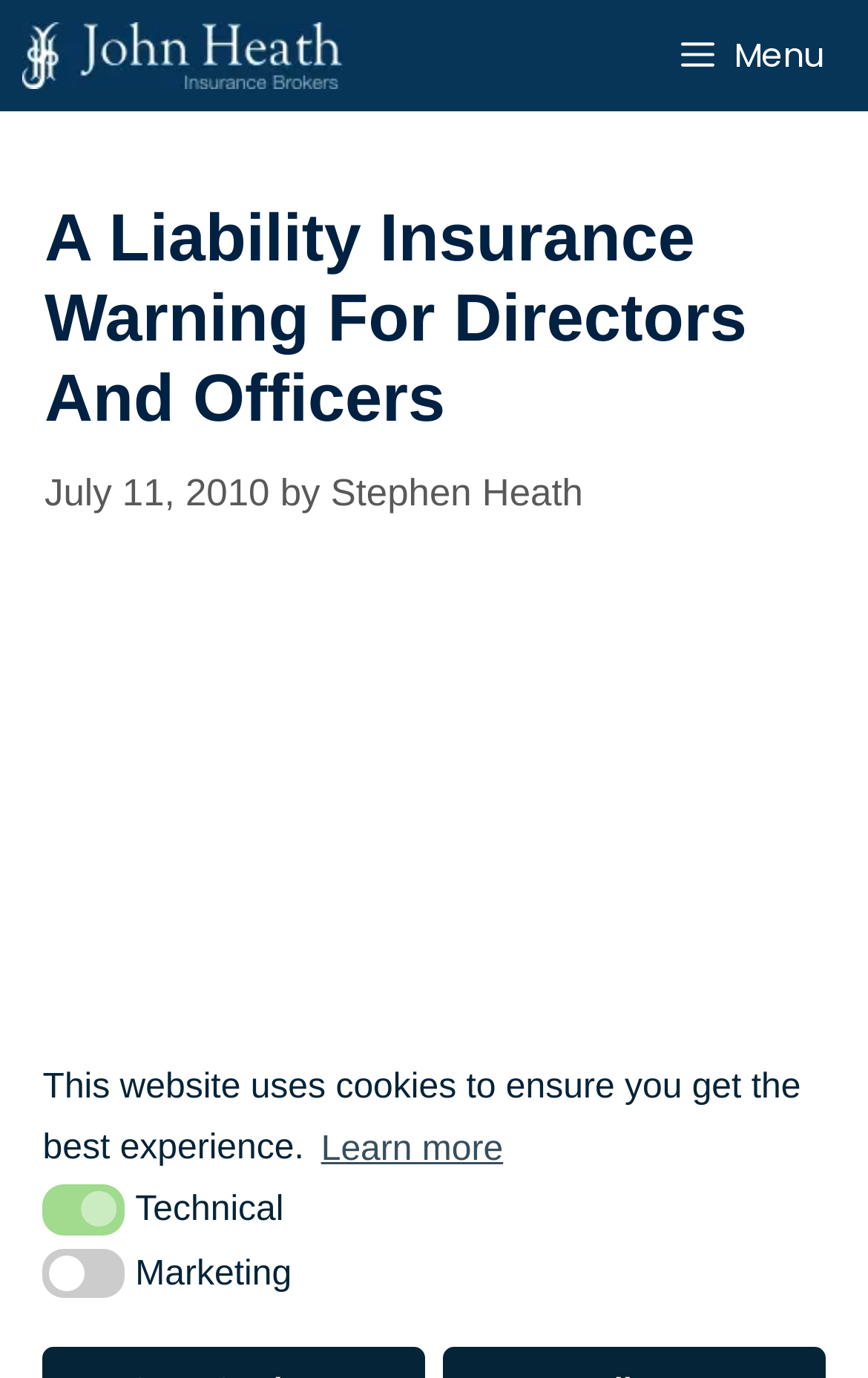Extract the bounding box of the UI element described as: "RNG Editorial Team".

None